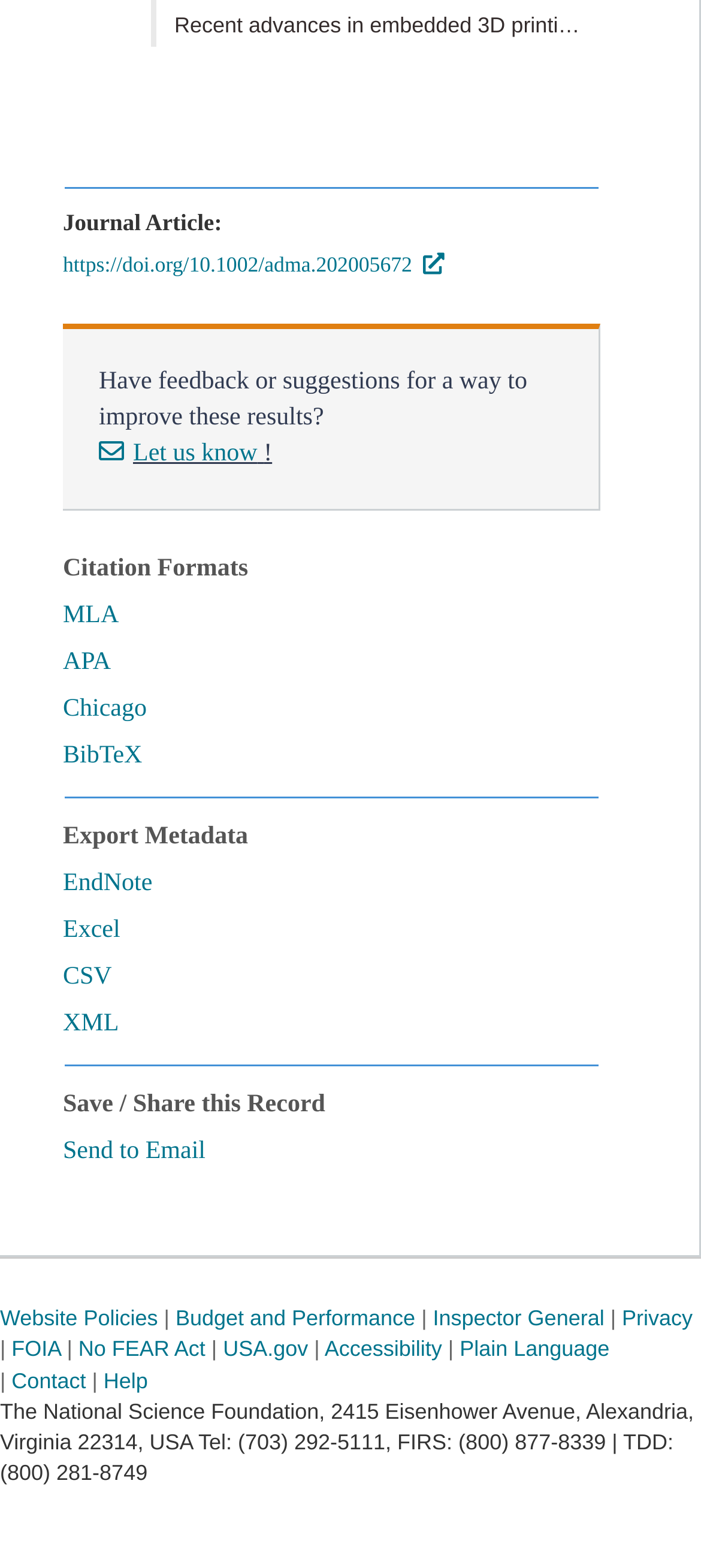Determine the bounding box coordinates for the region that must be clicked to execute the following instruction: "View journal article".

[0.051, 0.154, 0.895, 0.184]